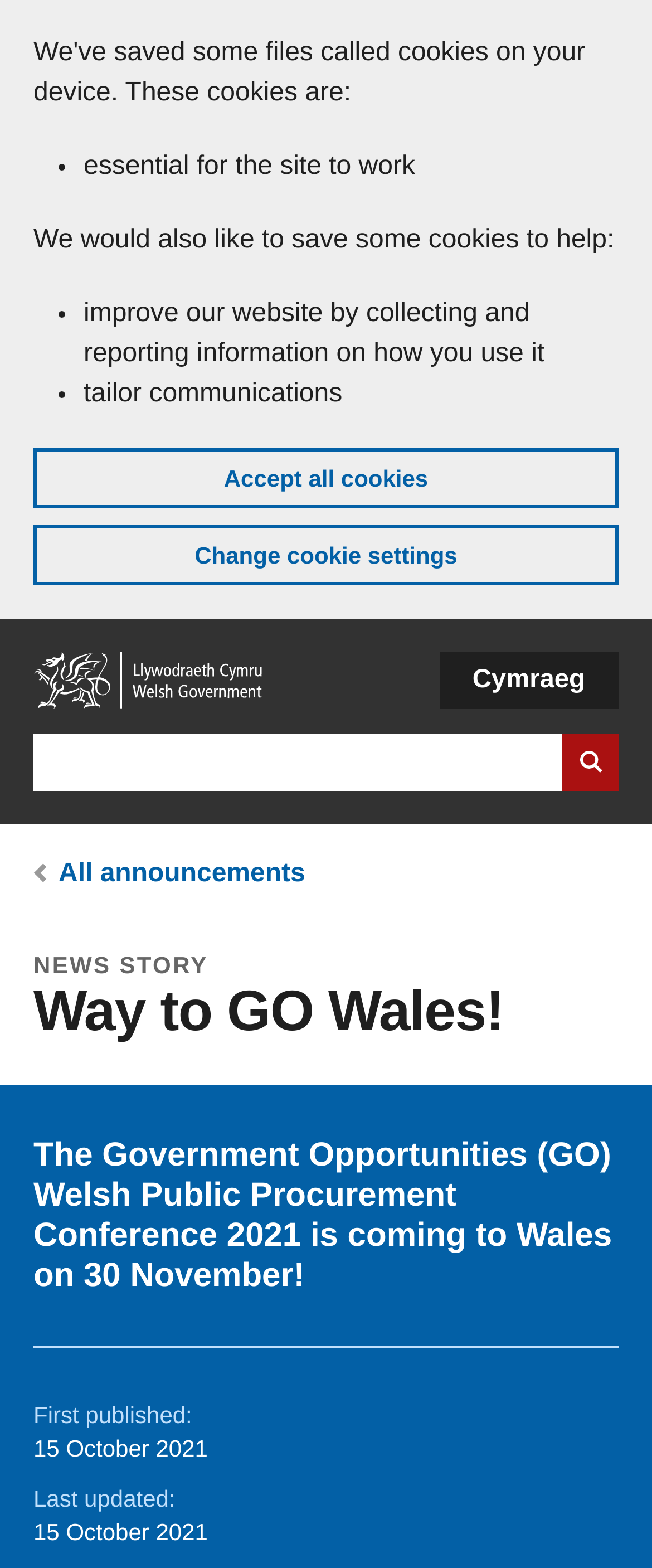What is the type of the 'Search' button?
Answer the question using a single word or phrase, according to the image.

Button